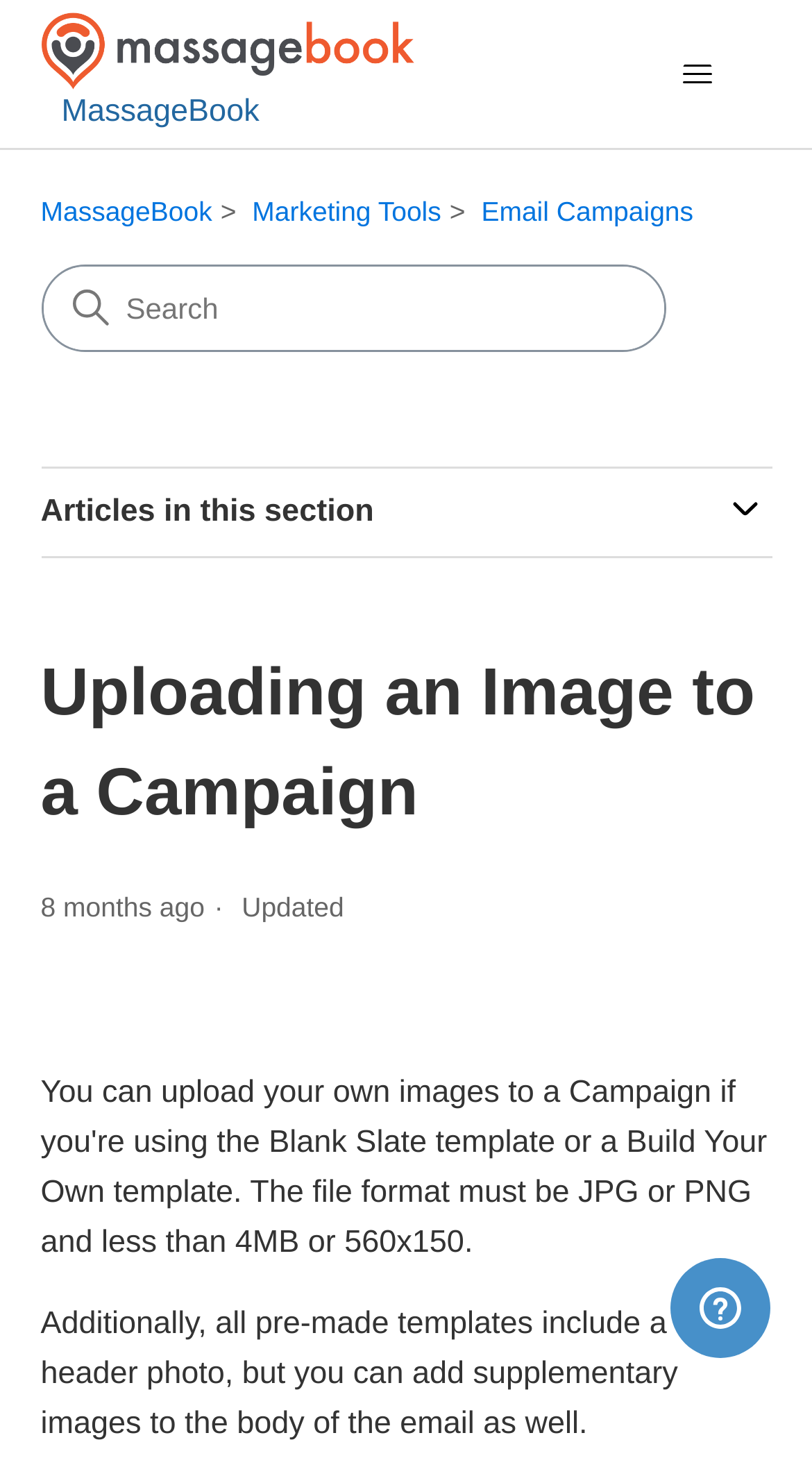Respond to the following question with a brief word or phrase:
What is the purpose of the button with the image?

Toggle navigation menu